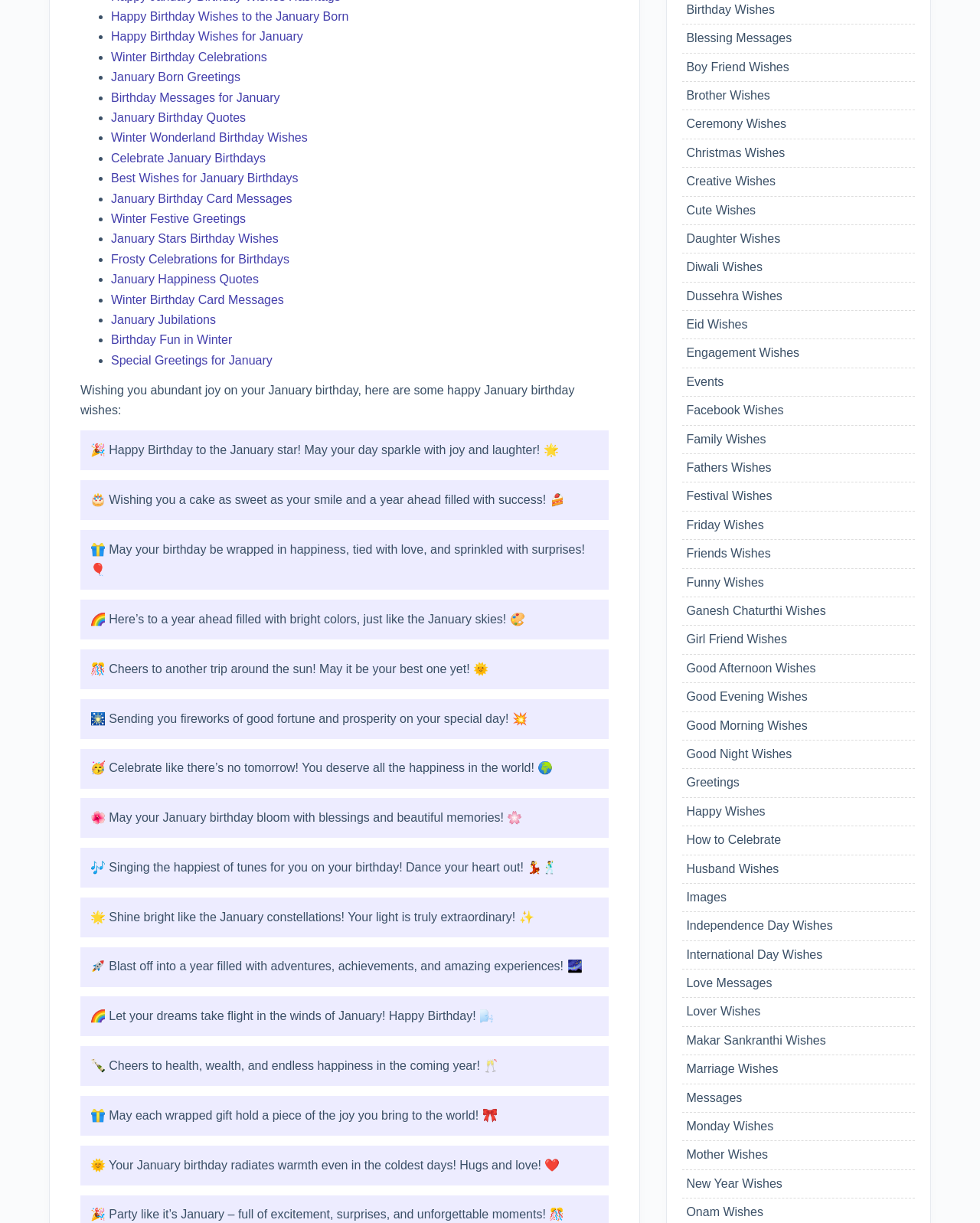What type of messages are displayed on this webpage?
Using the information from the image, answer the question thoroughly.

By analyzing the static text elements on the webpage, I can see that they contain birthday-themed messages, such as 'Wishing you abundant joy on your January birthday...' and 'May your birthday be wrapped in happiness, tied with love, and sprinkled with surprises!'. These messages are likely intended to be used as birthday greetings or wishes.